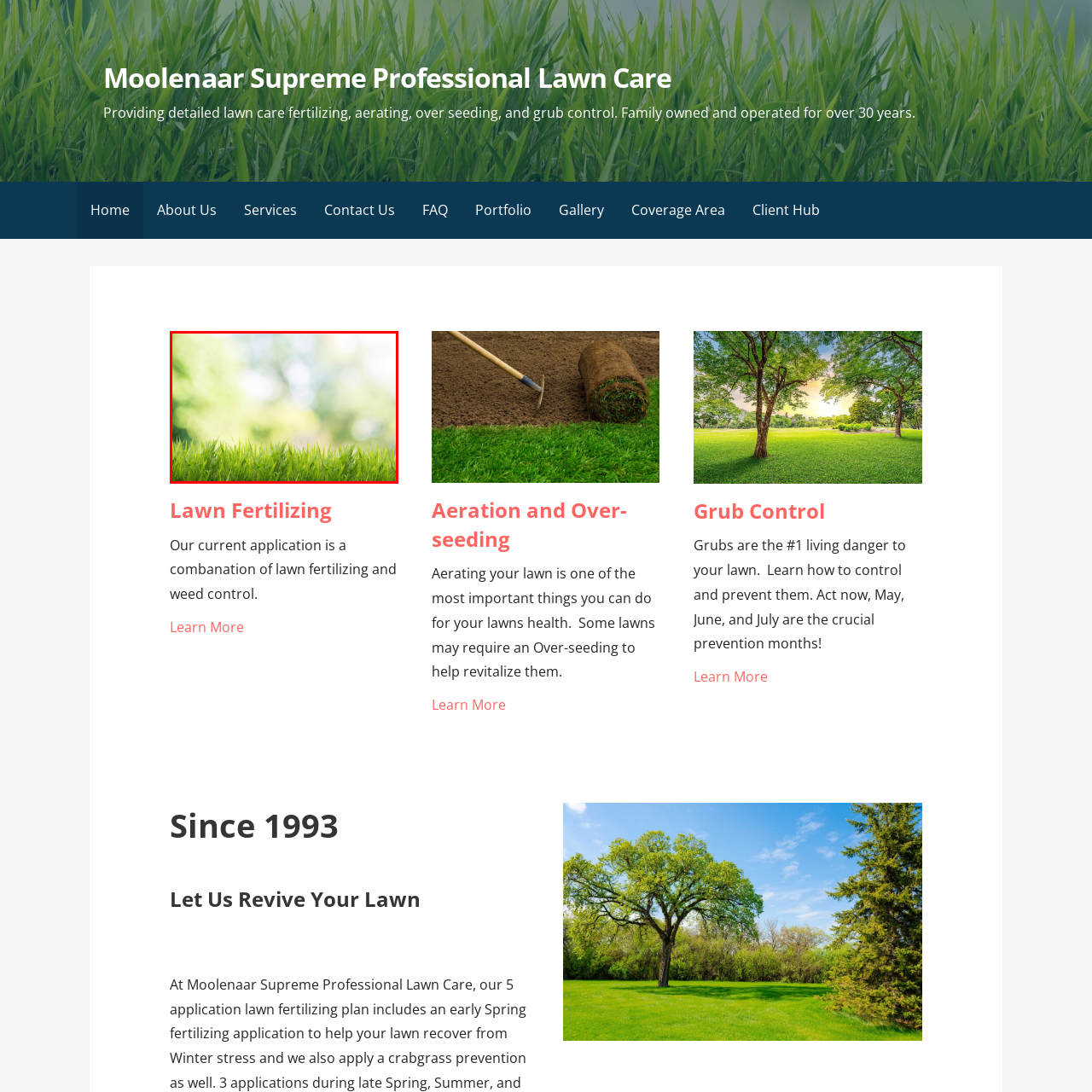Look at the image segment within the red box, What is the theme emphasized by the image? Give a brief response in one word or phrase.

Lawn care and maintenance